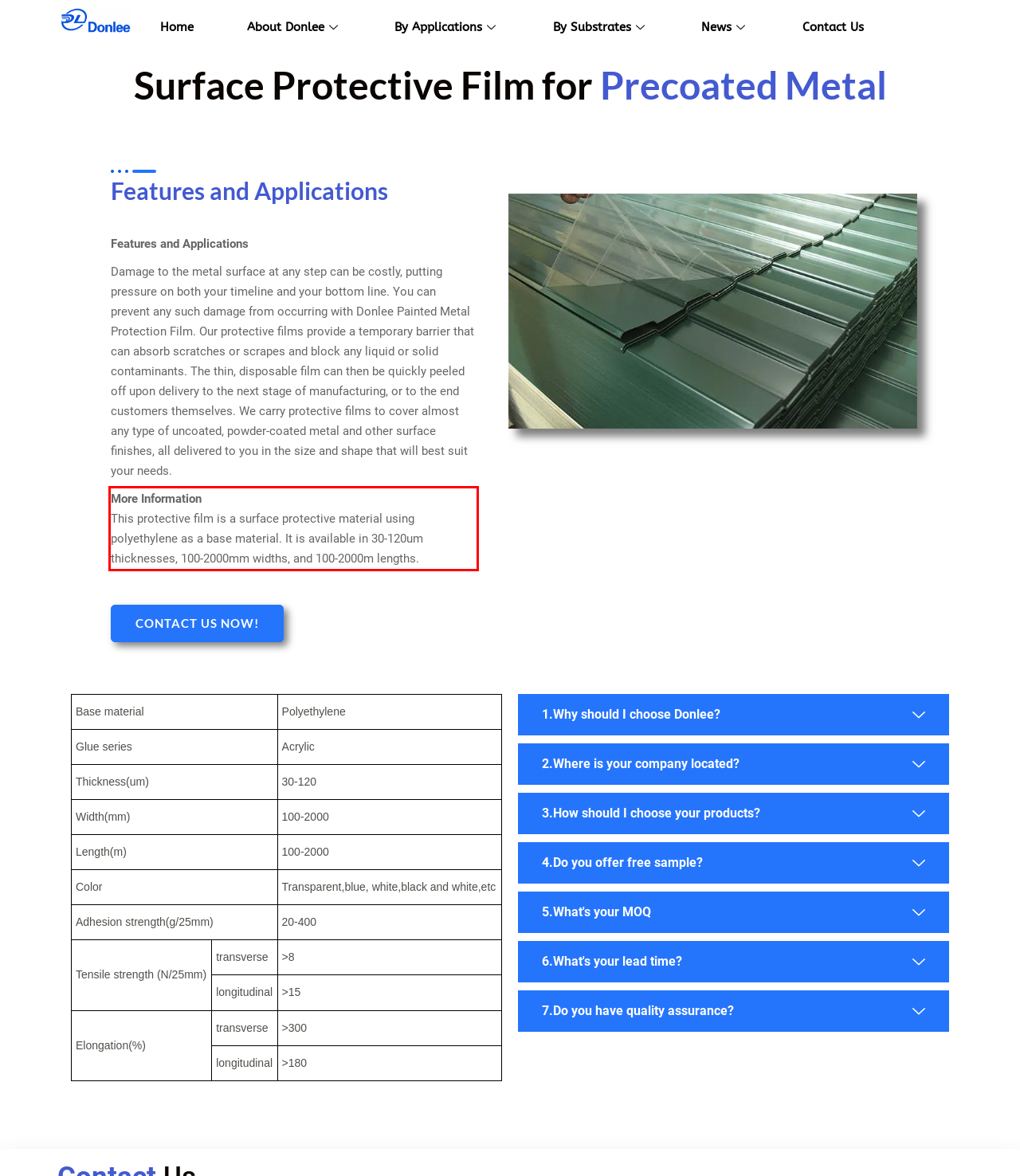You are presented with a screenshot containing a red rectangle. Extract the text found inside this red bounding box.

More Information This protective film is a surface protective material using polyethylene as a base material. It is available in 30-120um thicknesses, 100-2000mm widths, and 100-2000m lengths.